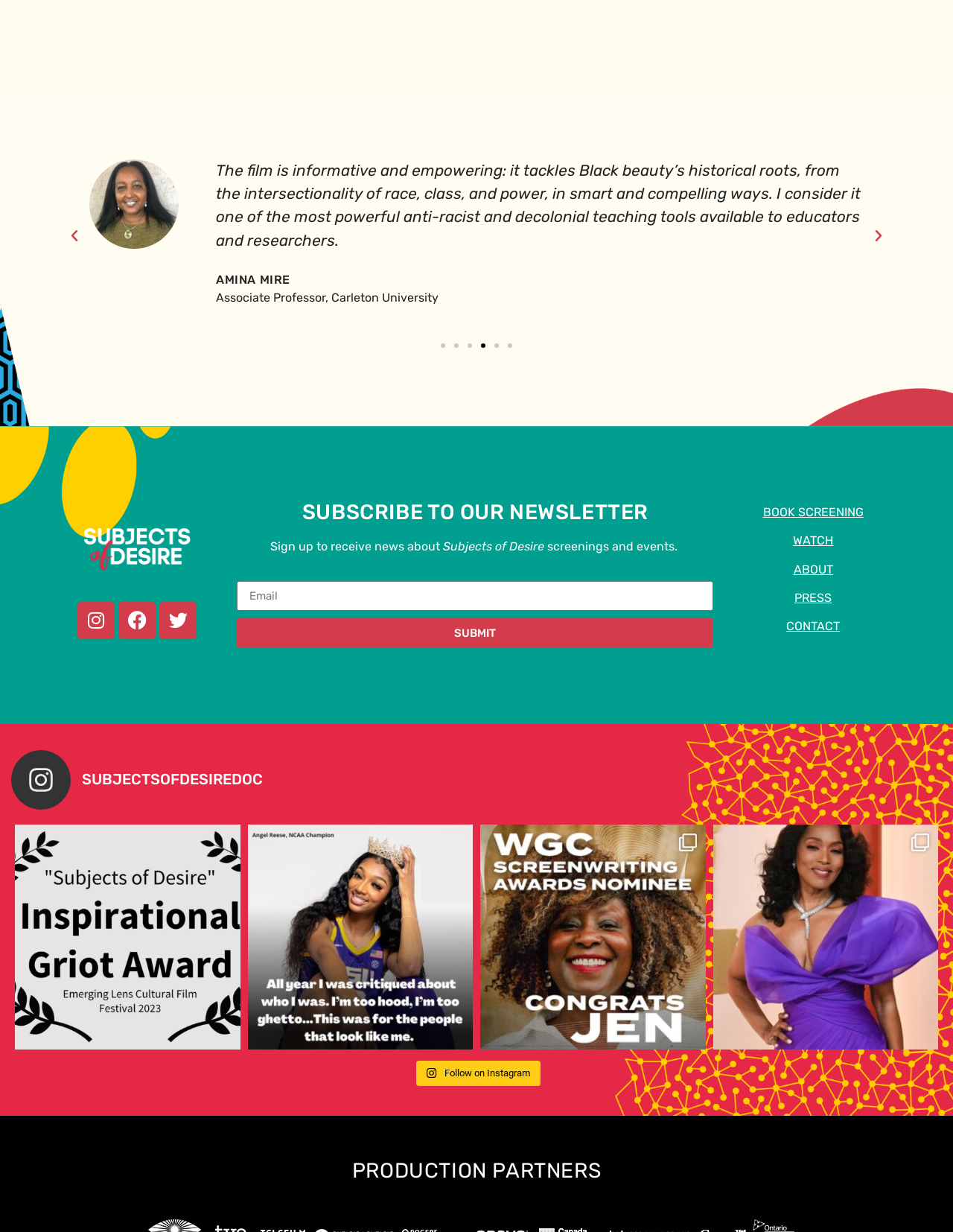Identify the bounding box coordinates of the region that should be clicked to execute the following instruction: "Follow on Instagram".

[0.437, 0.861, 0.567, 0.881]